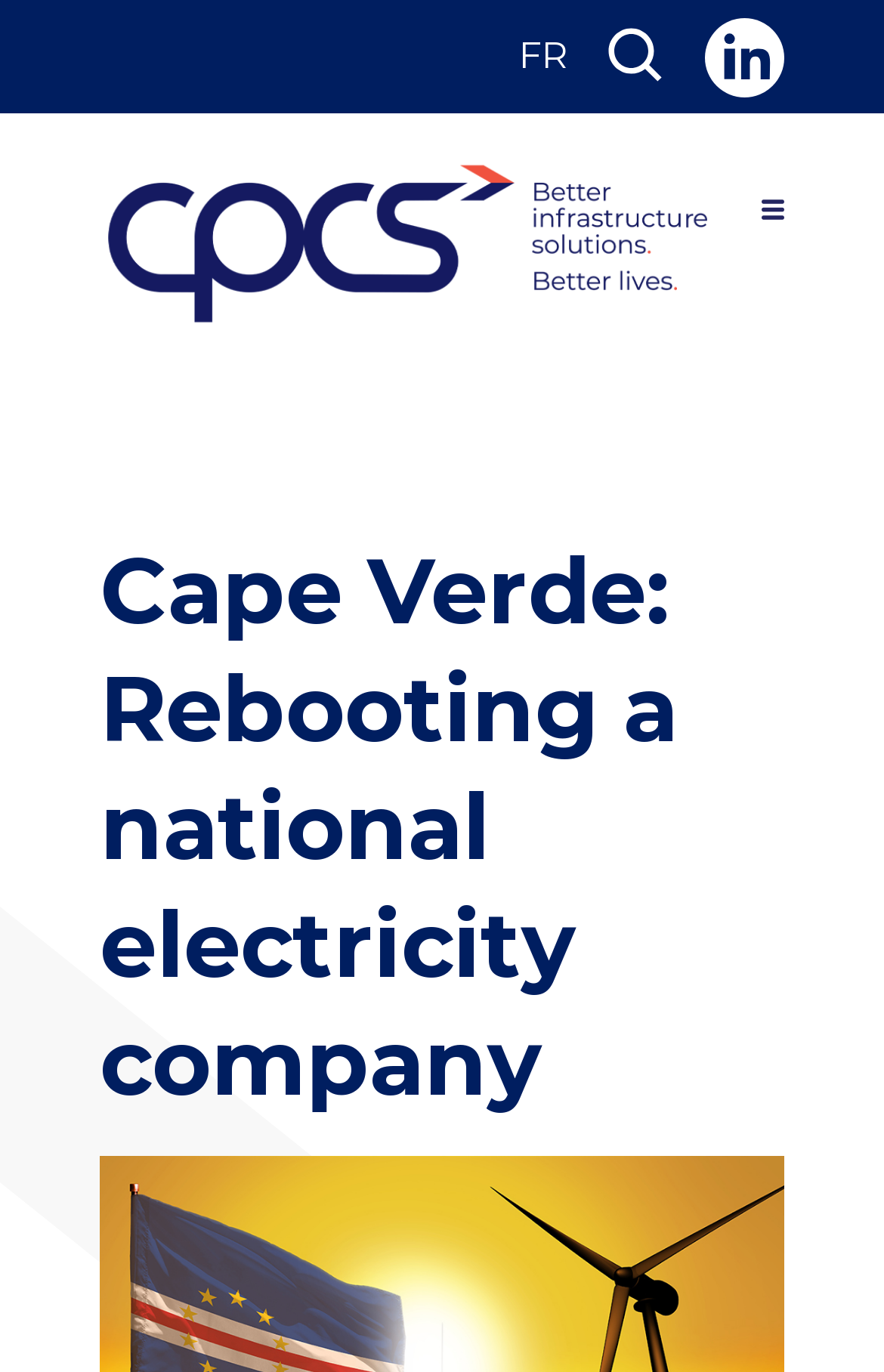Refer to the image and provide an in-depth answer to the question:
What is the topic of the webpage?

The topic of the webpage can be inferred from the heading element 'Cape Verde: Rebooting a national electricity company' which is located at the top of the webpage, indicating that the topic is related to Cape Verde's national electricity company.